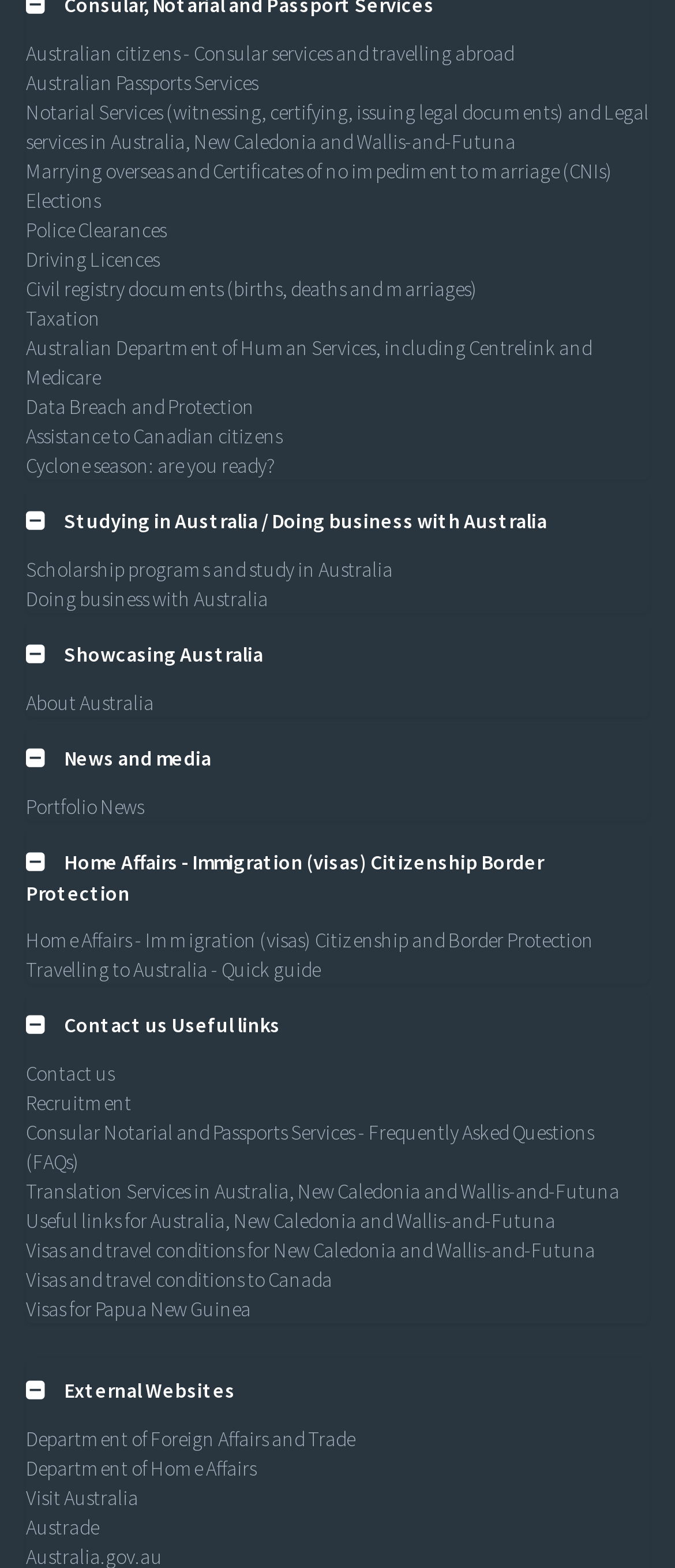Please identify the coordinates of the bounding box that should be clicked to fulfill this instruction: "Explore Scholarship programs and study in Australia".

[0.038, 0.354, 0.582, 0.371]